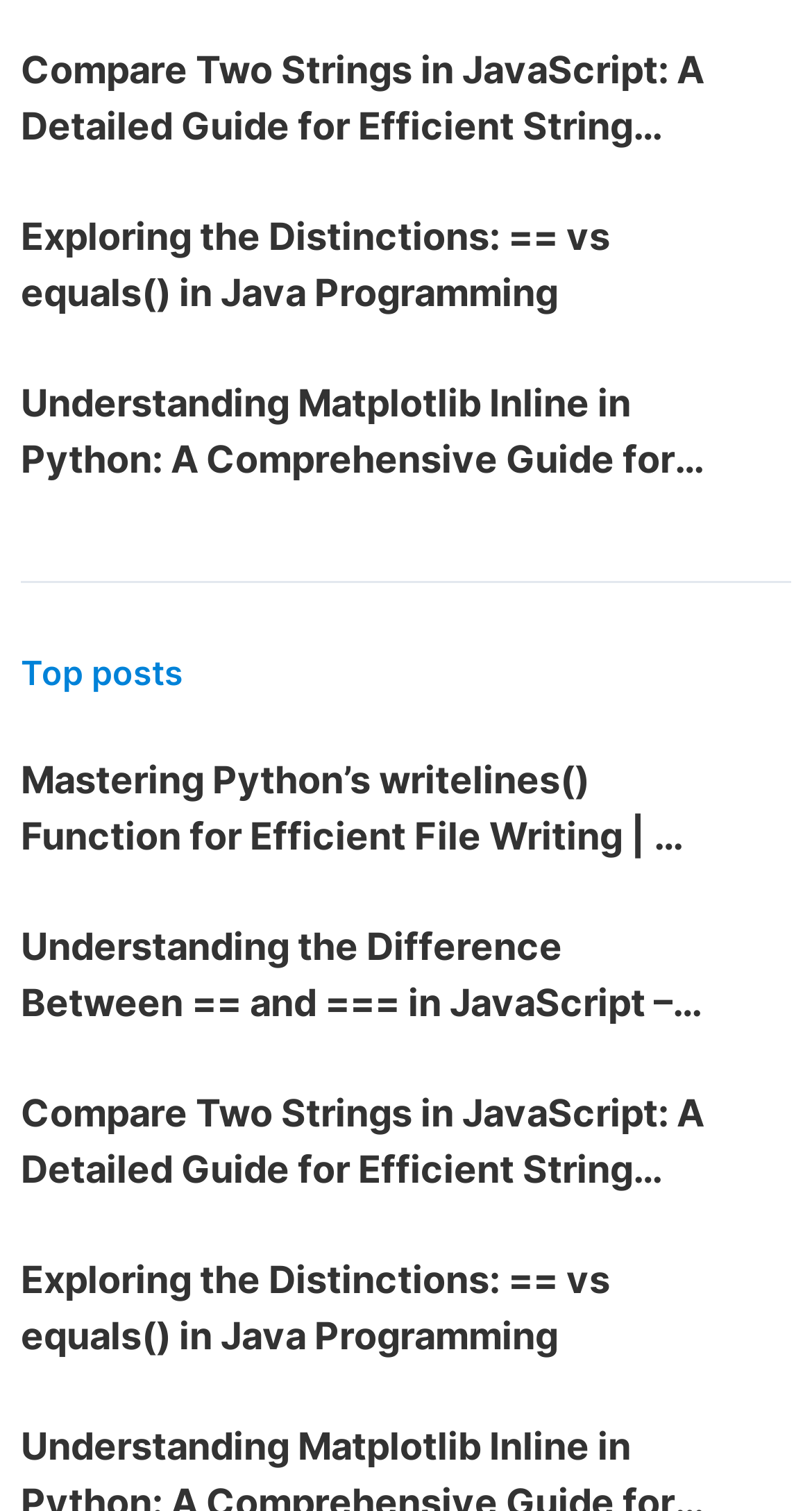Give a one-word or short phrase answer to the question: 
Is there a section for top posts on this webpage?

Yes